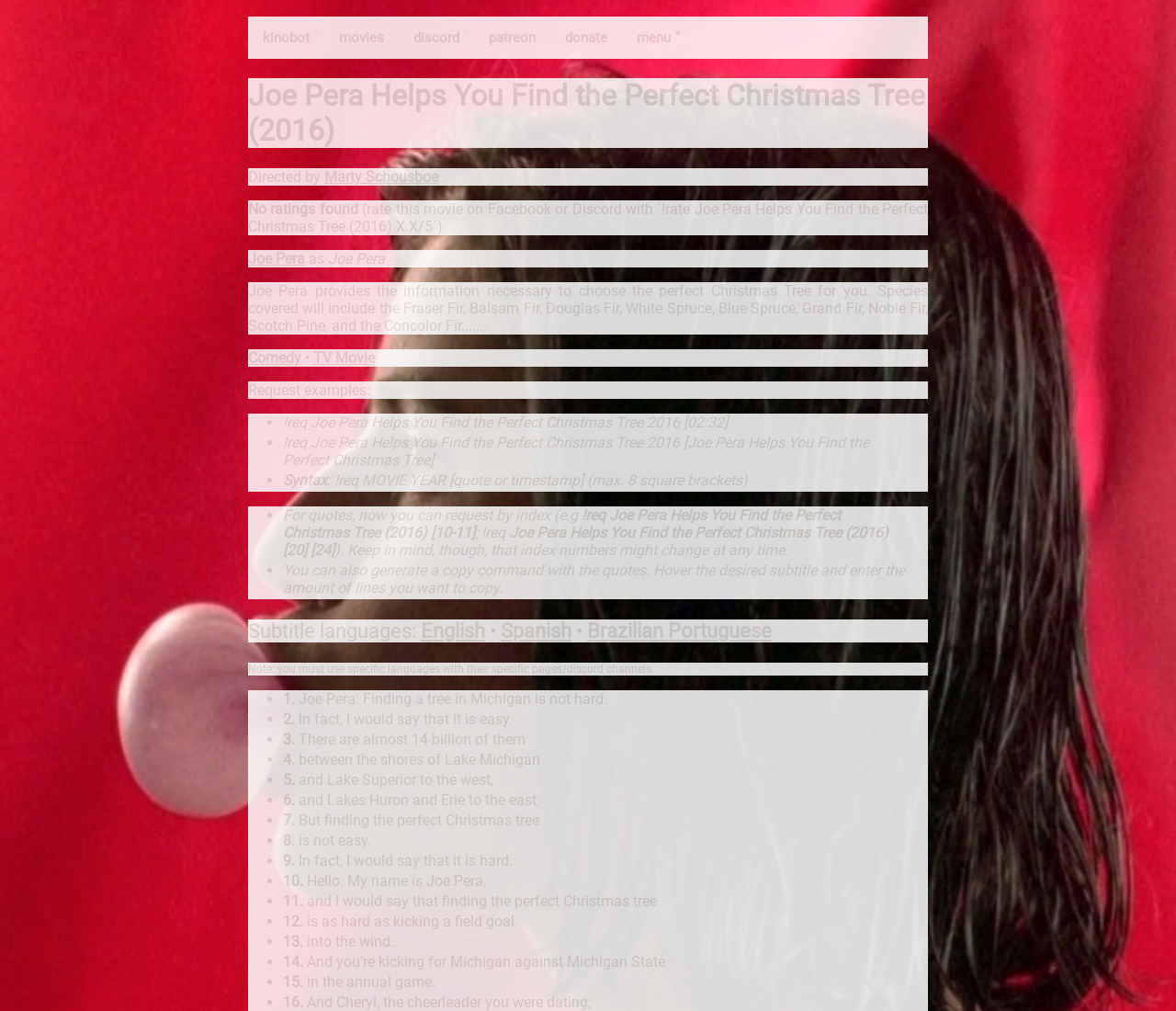Show me the bounding box coordinates of the clickable region to achieve the task as per the instruction: "Request a quote from the movie".

[0.241, 0.409, 0.619, 0.426]